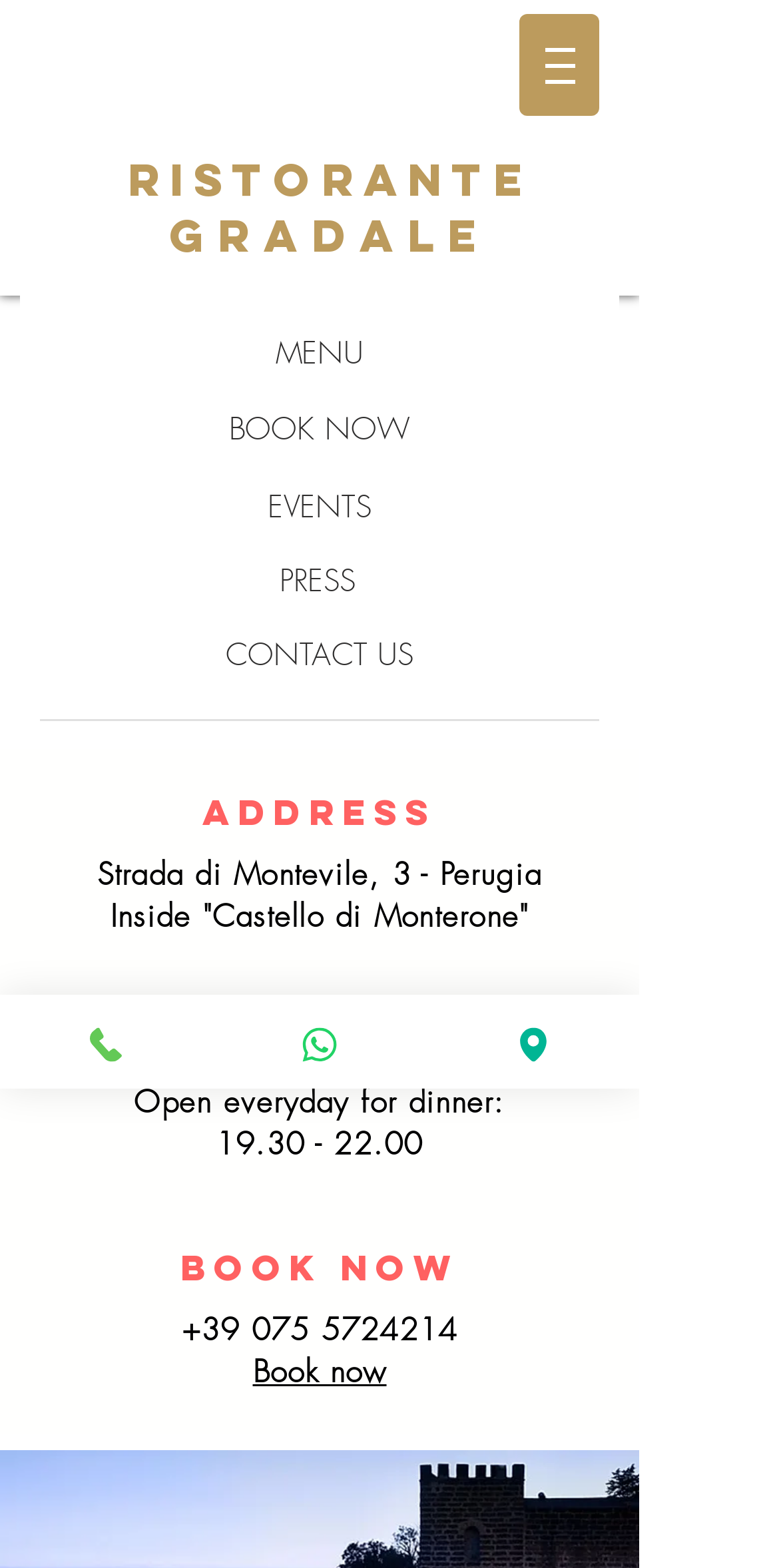Given the webpage screenshot, identify the bounding box of the UI element that matches this description: "EVENTS".

[0.051, 0.299, 0.769, 0.348]